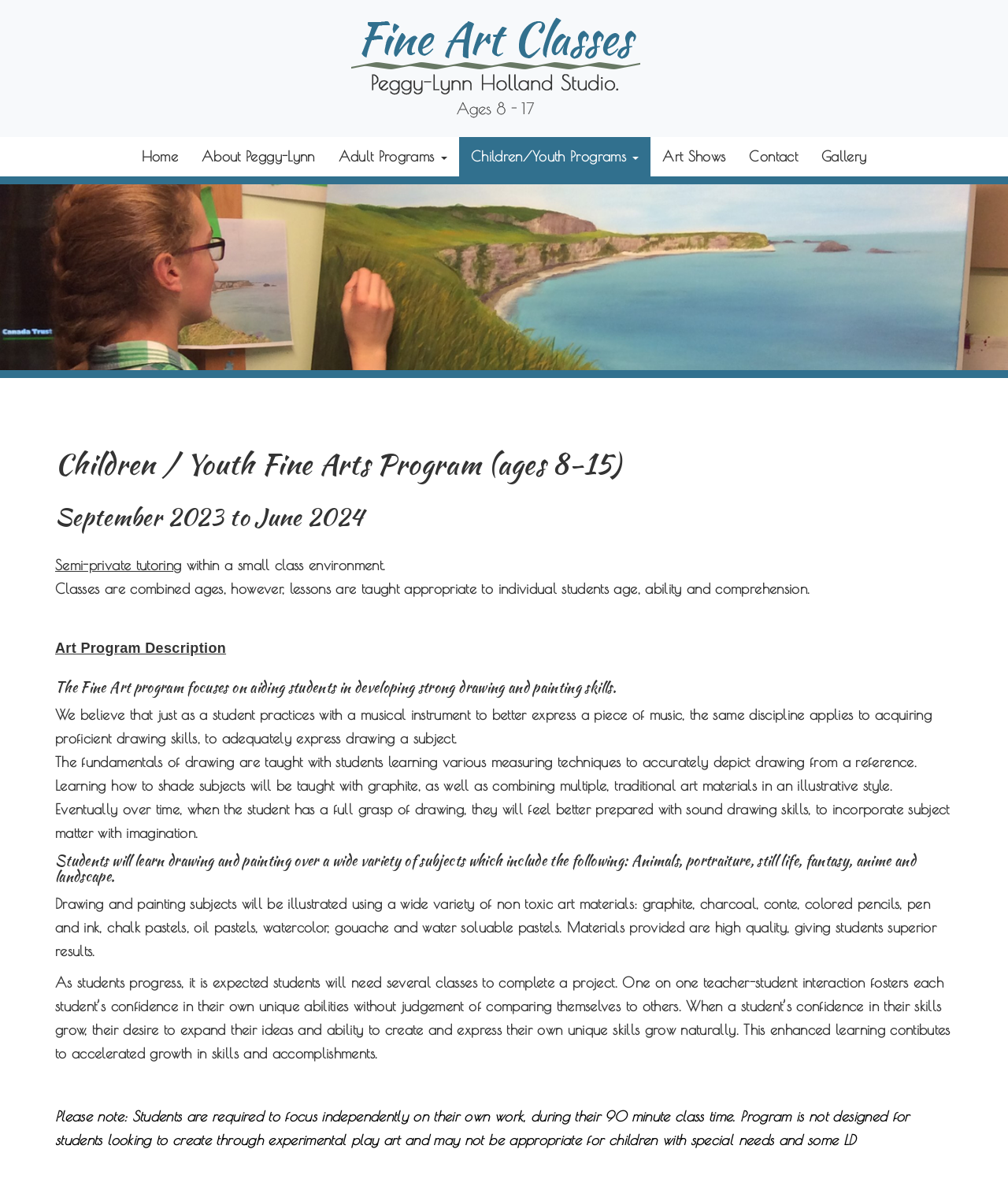Find the bounding box coordinates corresponding to the UI element with the description: "Home". The coordinates should be formatted as [left, top, right, bottom], with values as floats between 0 and 1.

[0.129, 0.114, 0.188, 0.147]